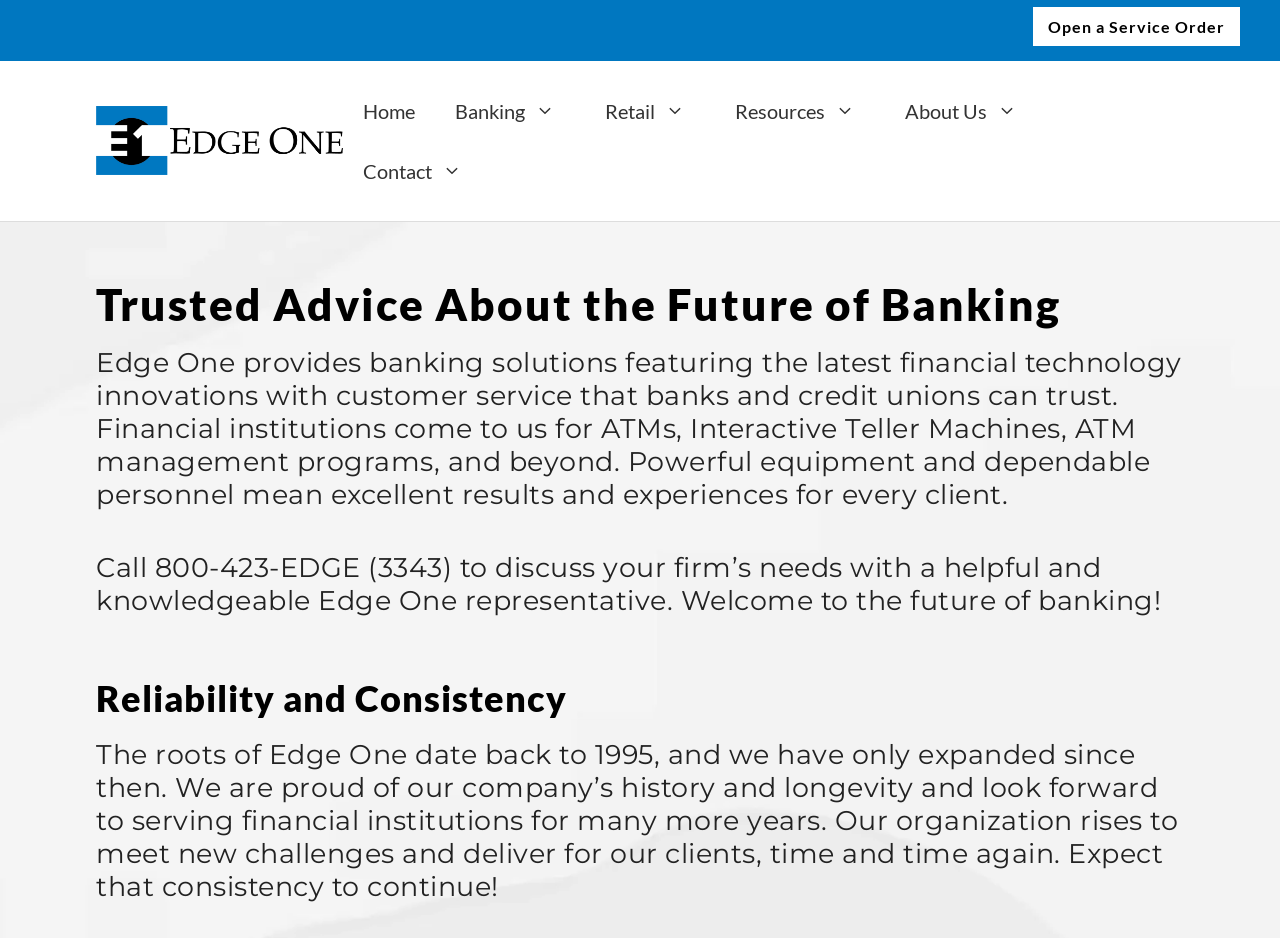Look at the image and write a detailed answer to the question: 
How many navigation links are there?

There are 6 navigation links in the 'Primary' navigation section, which are 'Home', 'Banking', 'Retail', 'Resources', 'About Us', and 'Contact'.